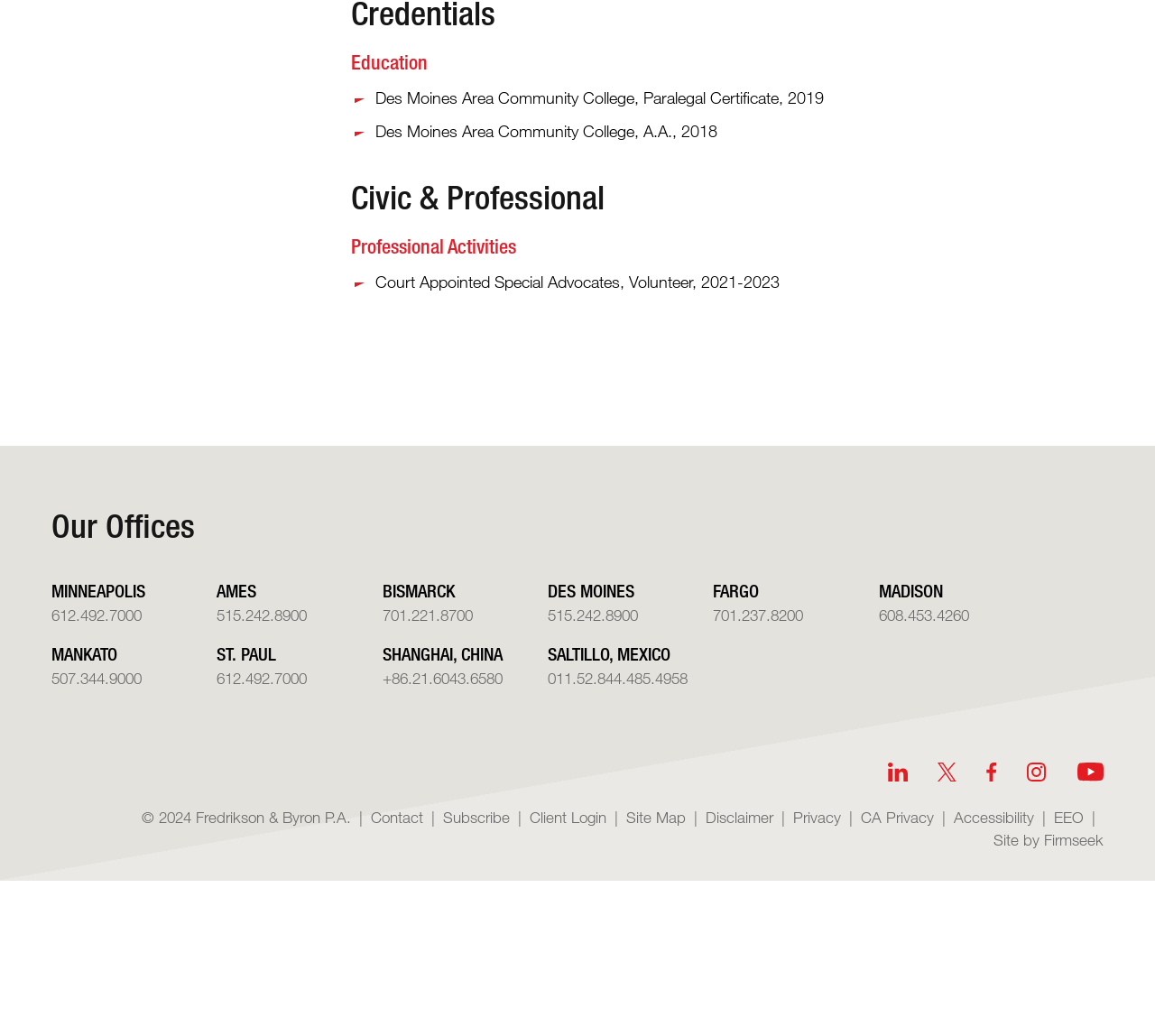Please identify the bounding box coordinates of the element I should click to complete this instruction: 'Contact the firm'. The coordinates should be given as four float numbers between 0 and 1, like this: [left, top, right, bottom].

[0.321, 0.78, 0.366, 0.798]